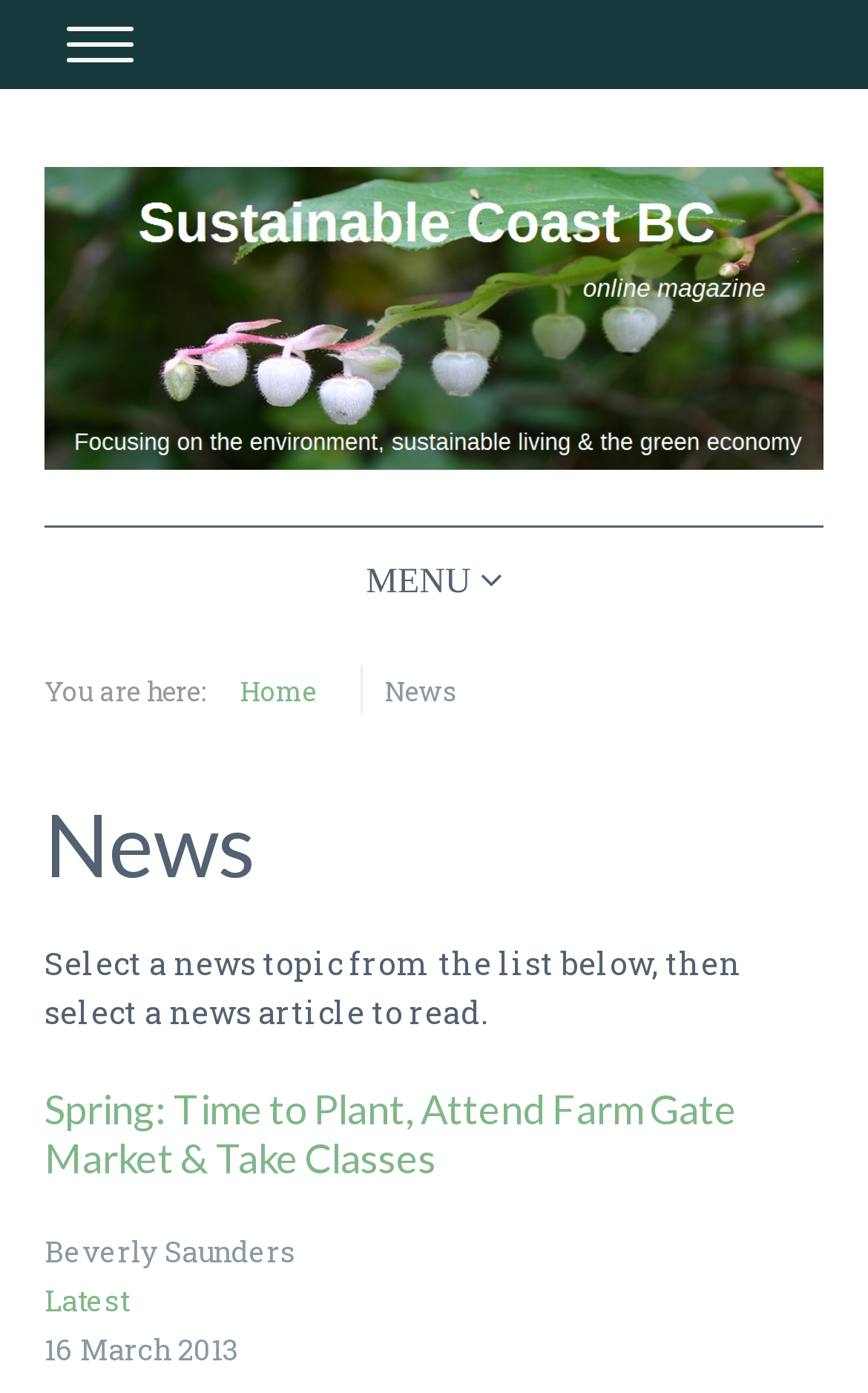Pinpoint the bounding box coordinates of the area that must be clicked to complete this instruction: "read the latest news".

[0.051, 0.919, 0.149, 0.948]